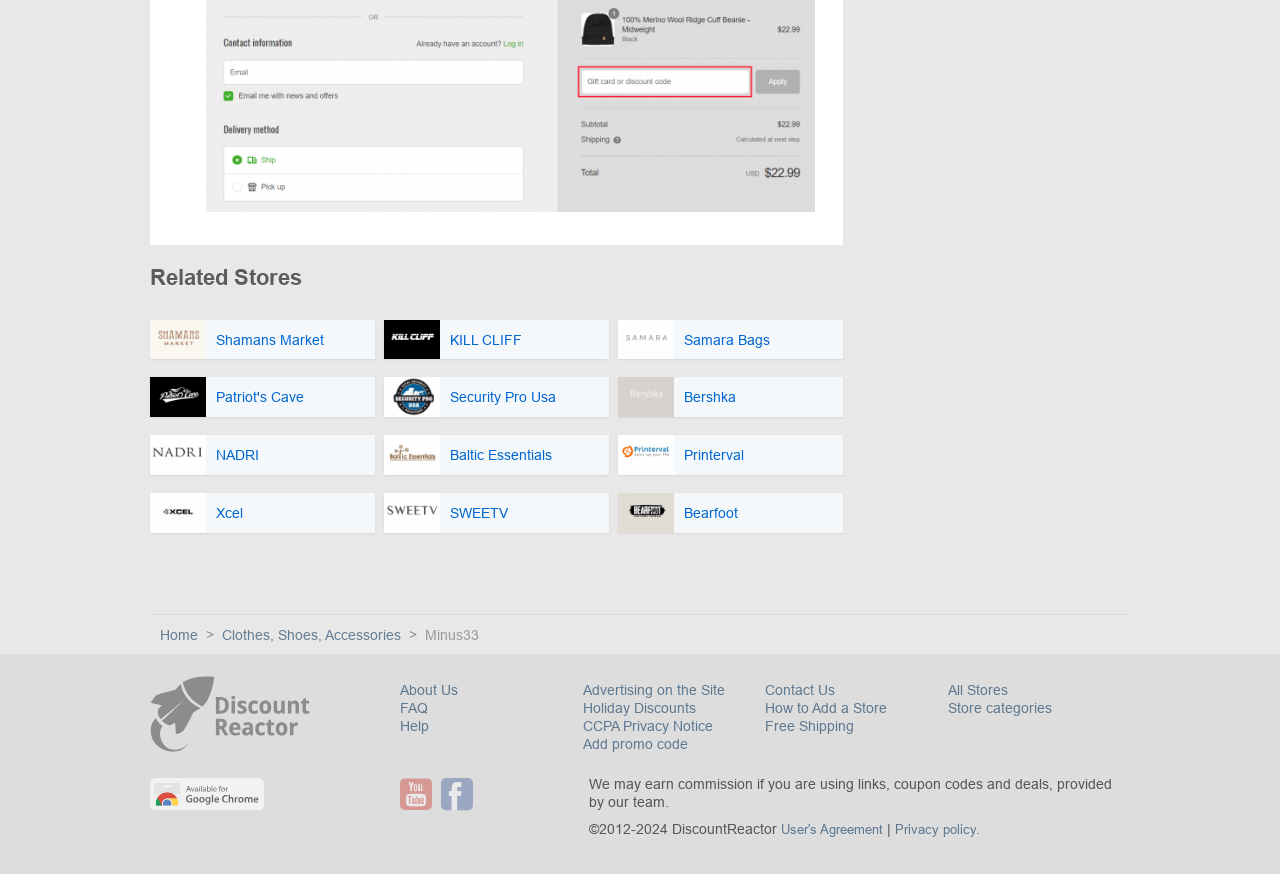What is the last link in the footer section?
Analyze the image and deliver a detailed answer to the question.

The last link in the footer section is 'Privacy policy', which is located at the bottom right corner of the webpage with a bounding box of [0.699, 0.941, 0.765, 0.958].